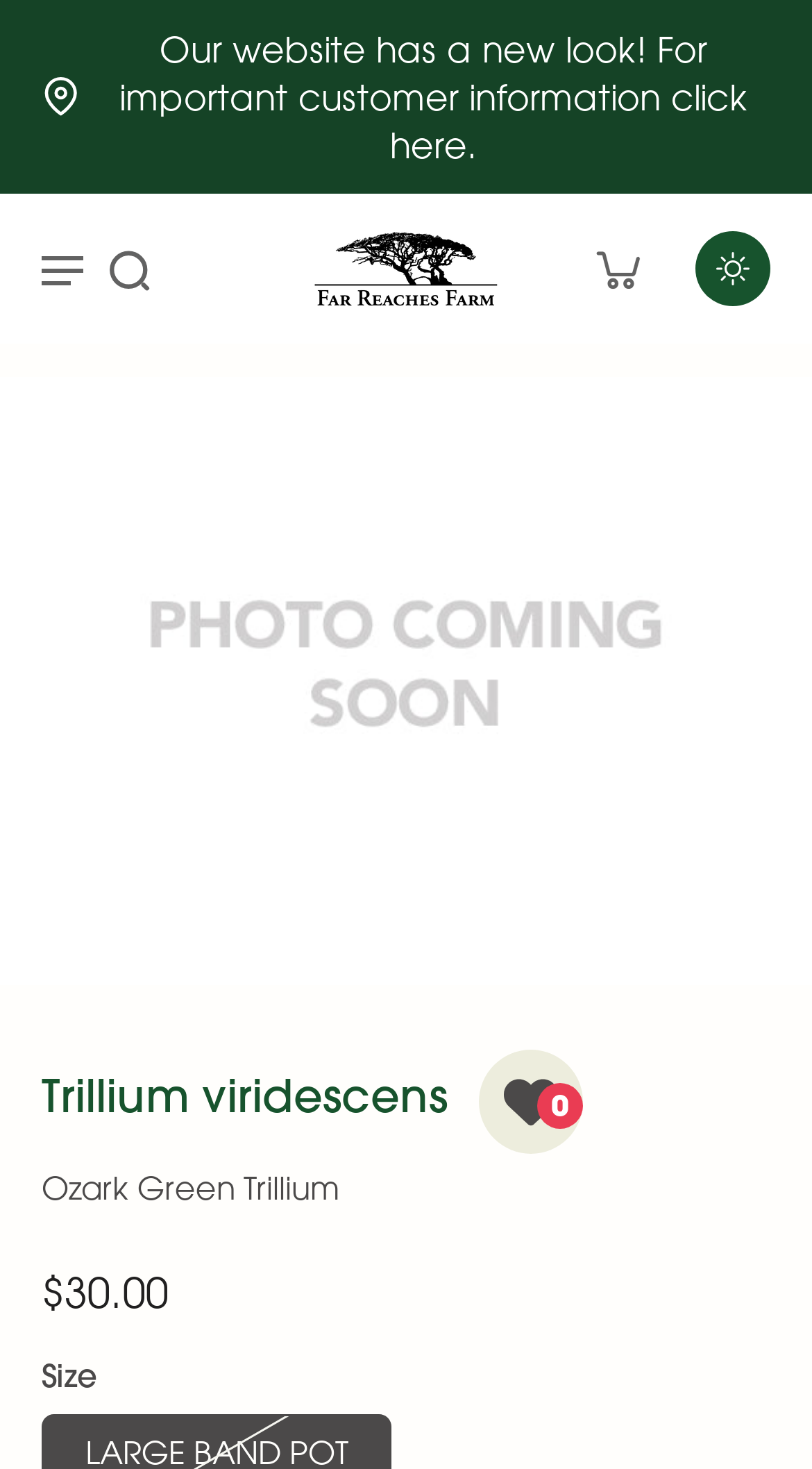Please specify the bounding box coordinates in the format (top-left x, top-left y, bottom-right x, bottom-right y), with all values as floating point numbers between 0 and 1. Identify the bounding box of the UI element described by: aria-label="darkmode"

[0.856, 0.157, 0.949, 0.208]